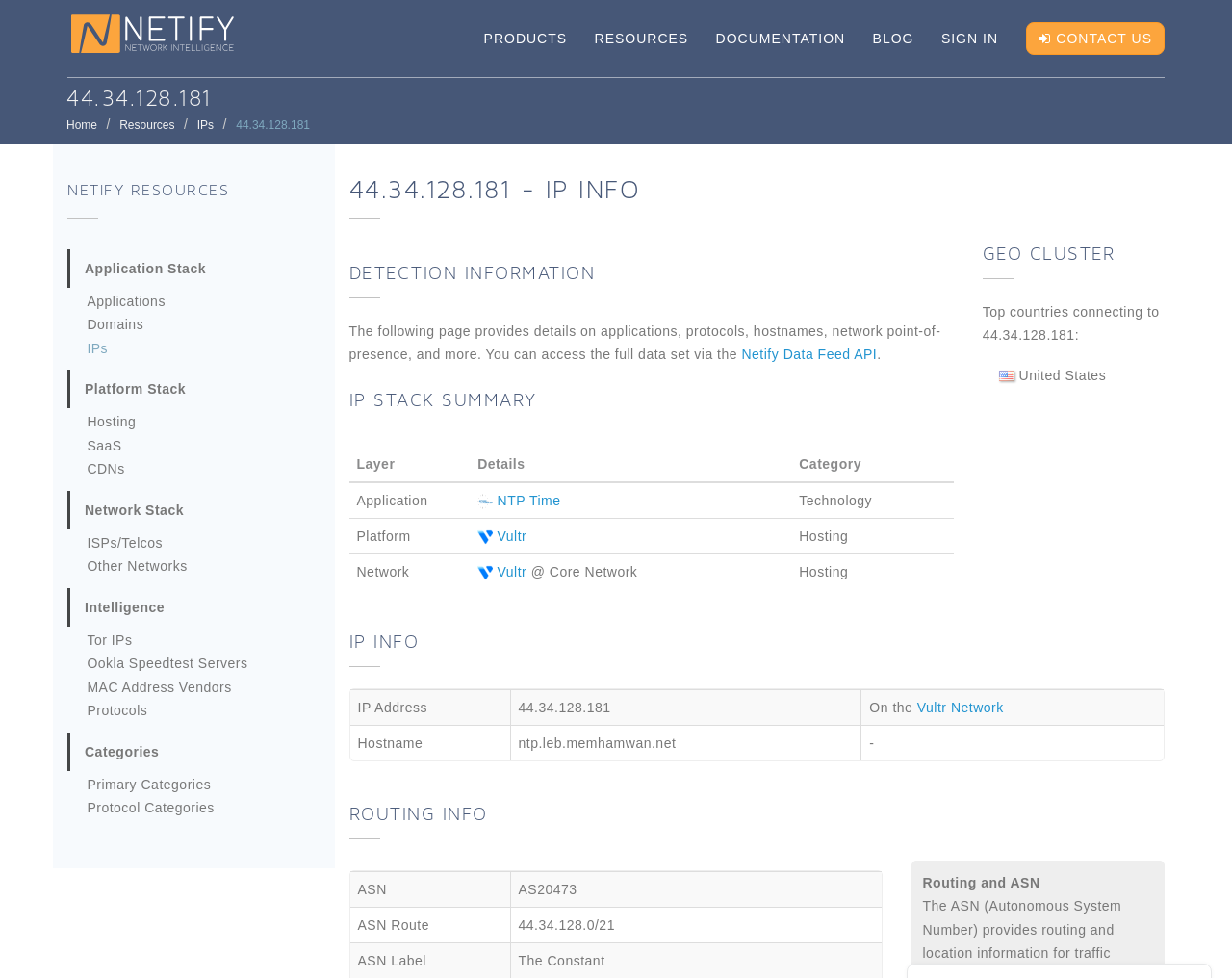Locate the bounding box coordinates of the element that needs to be clicked to carry out the instruction: "Explore the 'GEO CLUSTER'". The coordinates should be given as four float numbers ranging from 0 to 1, i.e., [left, top, right, bottom].

[0.797, 0.245, 0.945, 0.285]